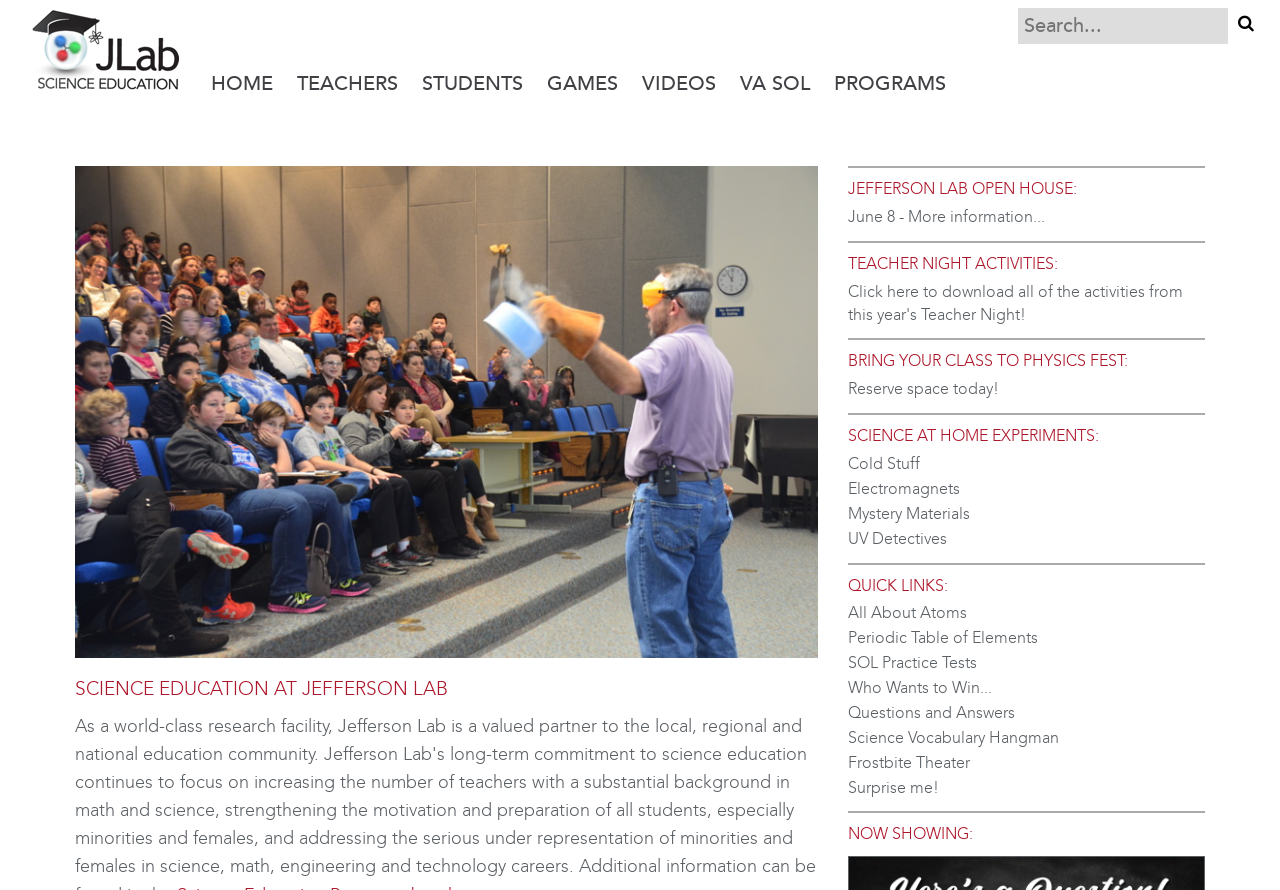What is the purpose of the textbox at the top right corner?
Answer the question with a single word or phrase derived from the image.

Search